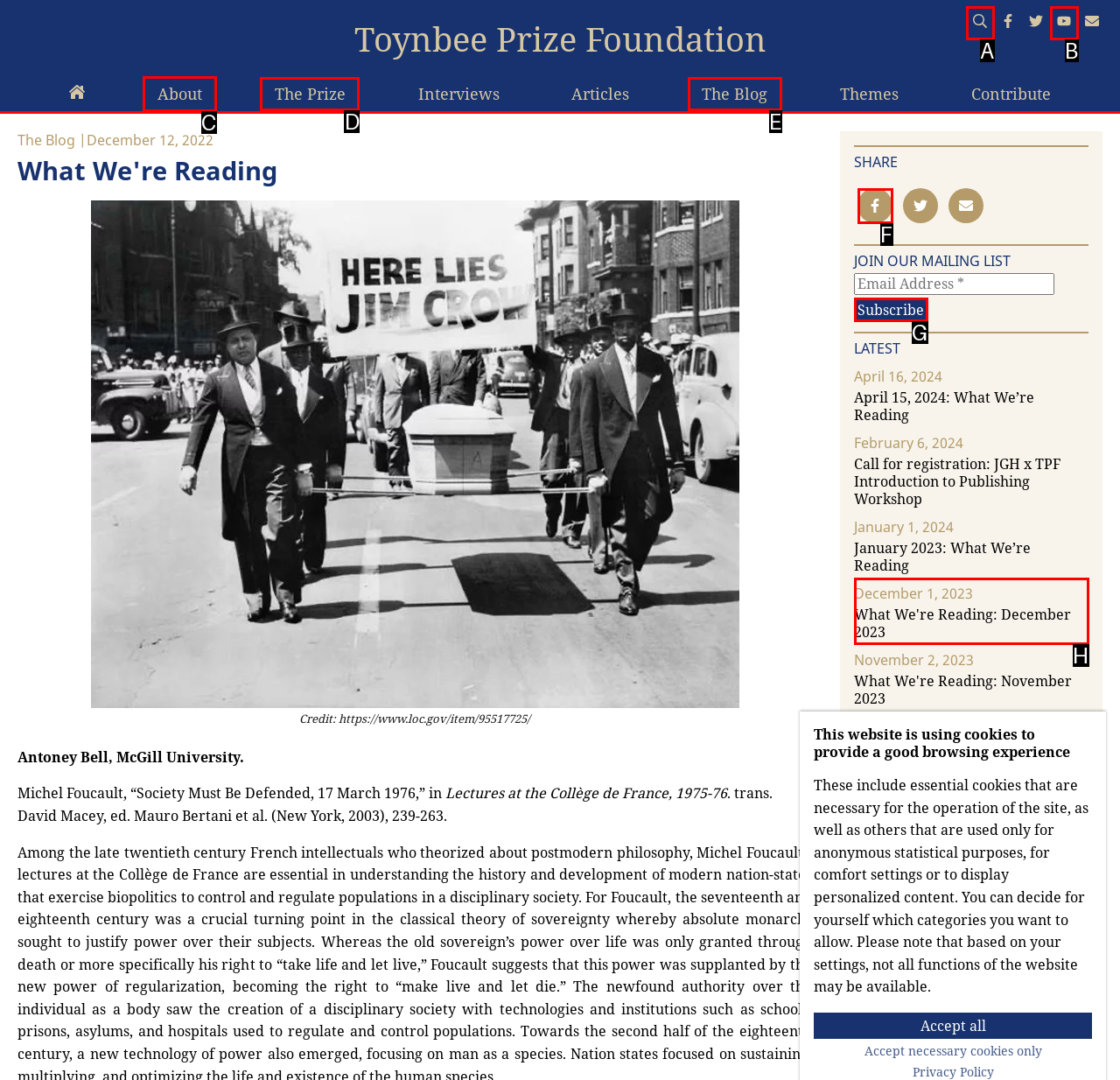Select the letter of the UI element that matches this task: Visit the 'About' page
Provide the answer as the letter of the correct choice.

C